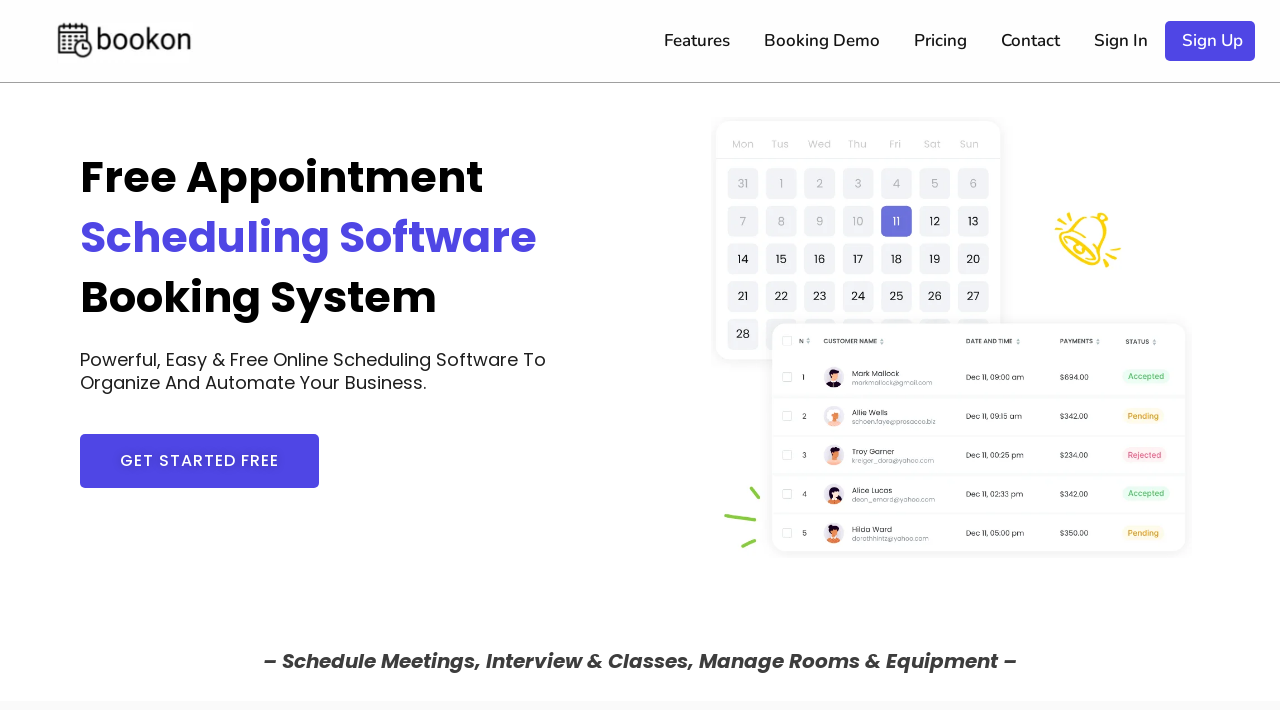What is the purpose of this website?
Look at the image and respond to the question as thoroughly as possible.

Based on the webpage's content, it appears to be a platform for businesses to manage appointments and bookings. The heading 'Free Appointment Scheduling Software Booking System' and the link 'GET STARTED FREE' suggest that users can sign up for a free online scheduling software to organize and automate their business.